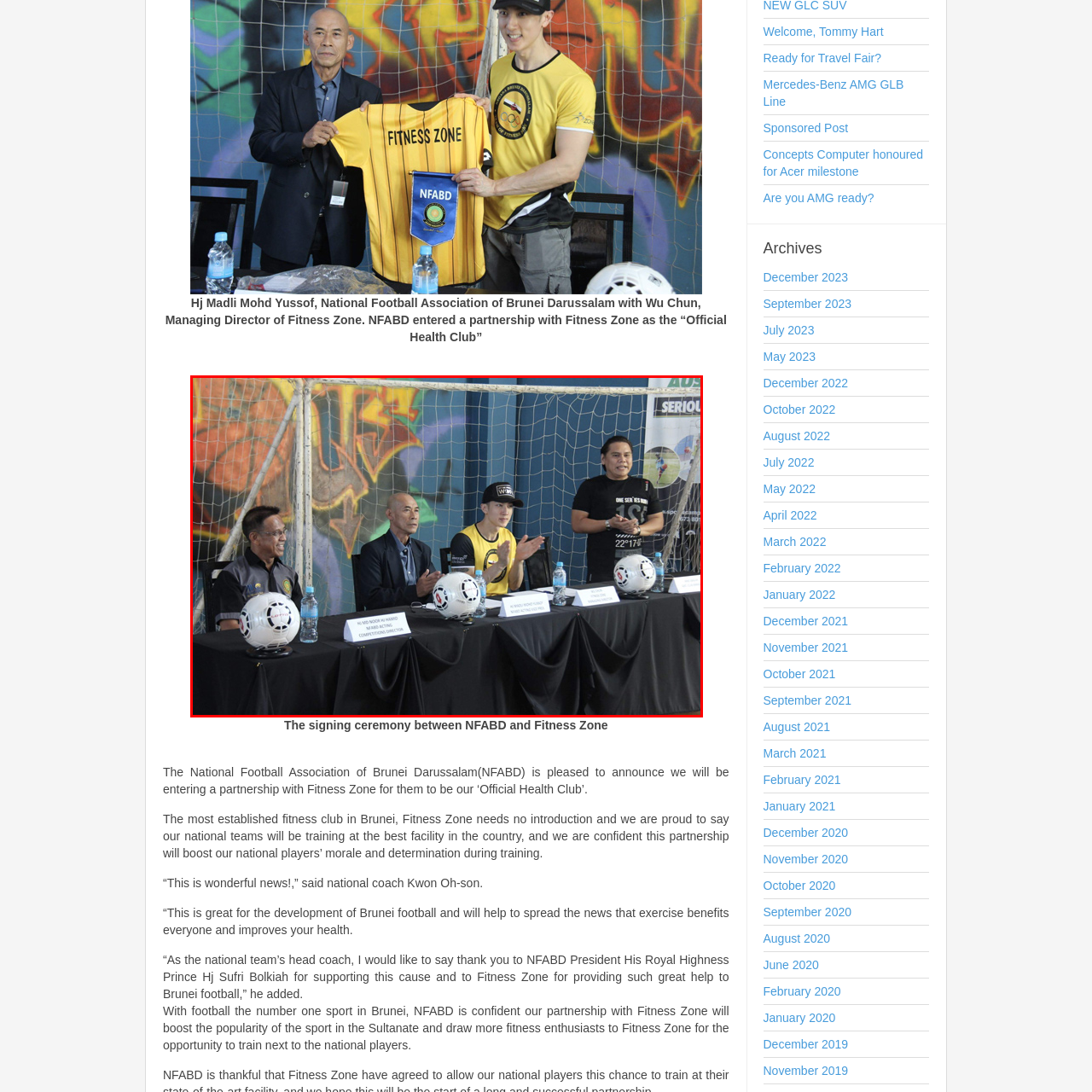Inspect the image bordered by the red bounding box and supply a comprehensive response to the upcoming question based on what you see in the image: What is the theme of the backdrop in the image?

The caption describes the backdrop as featuring a sports-themed setting, which suggests that the background of the image is decorated with elements related to sports, likely to emphasize the focus on sports and fitness in the partnership between NFABD and Fitness Zone.